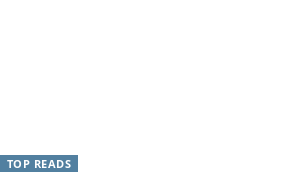What is the design emphasis of the navigation component?
Please give a detailed answer to the question using the information shown in the image.

The design of the navigation component surrounding the 'TOP READS' label is simplistic, emphasizing clarity and ease of navigation, ensuring that users can access valuable resources quickly.